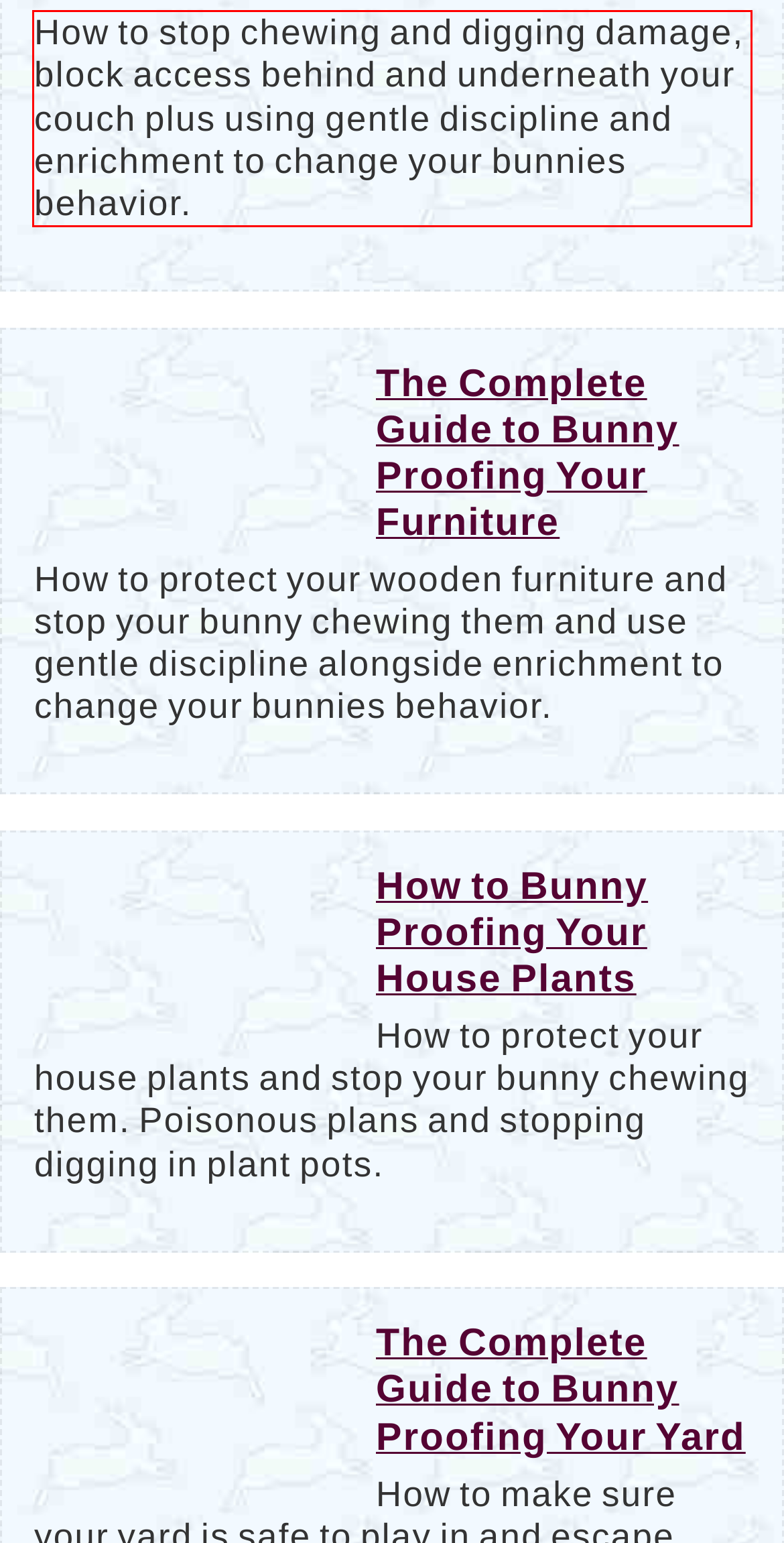Examine the screenshot of the webpage, locate the red bounding box, and perform OCR to extract the text contained within it.

How to stop chewing and digging damage, block access behind and underneath your couch plus using gentle discipline and enrichment to change your bunnies behavior.